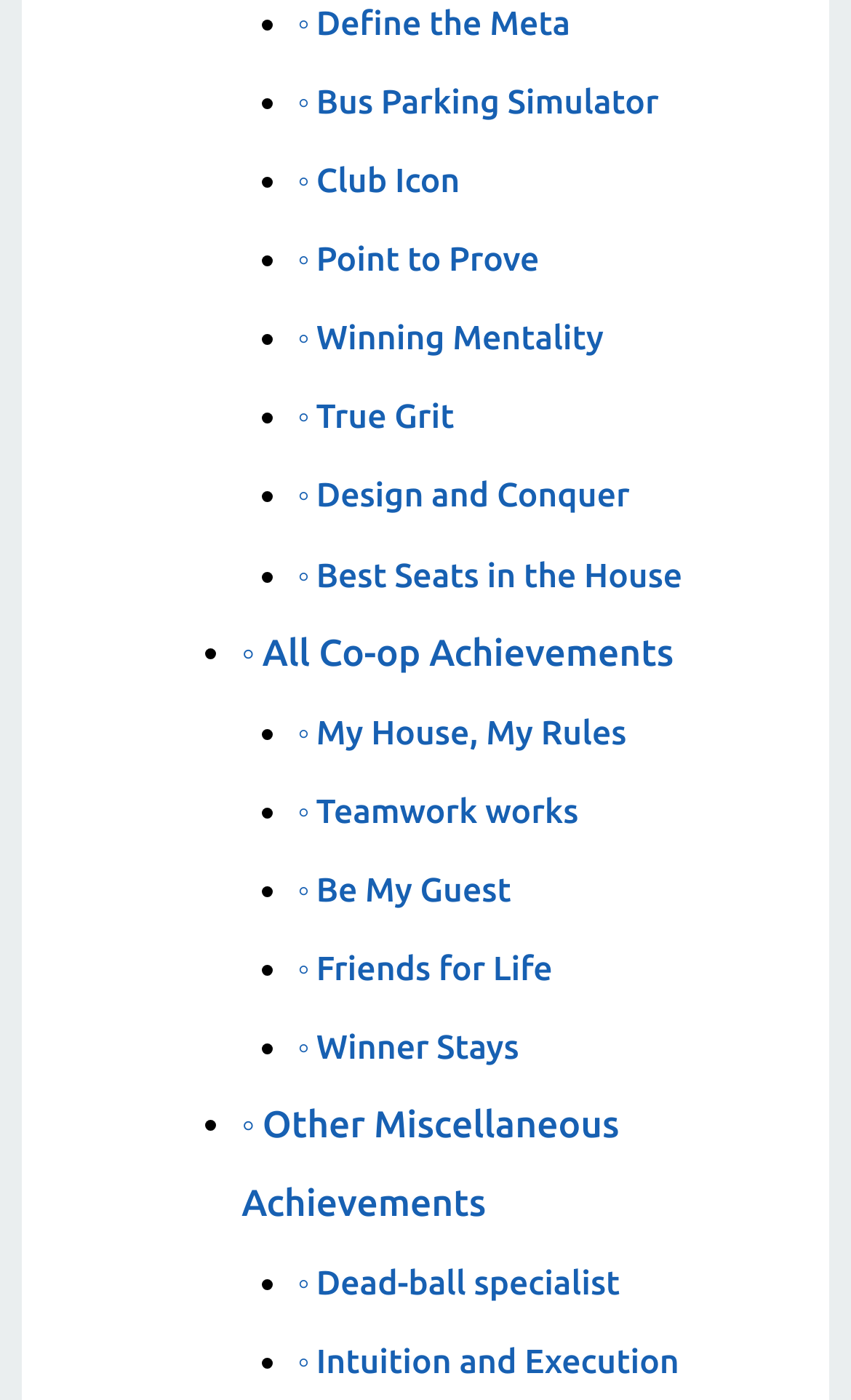Provide a brief response using a word or short phrase to this question:
What is the link below 'Club Icon'?

Point to Prove